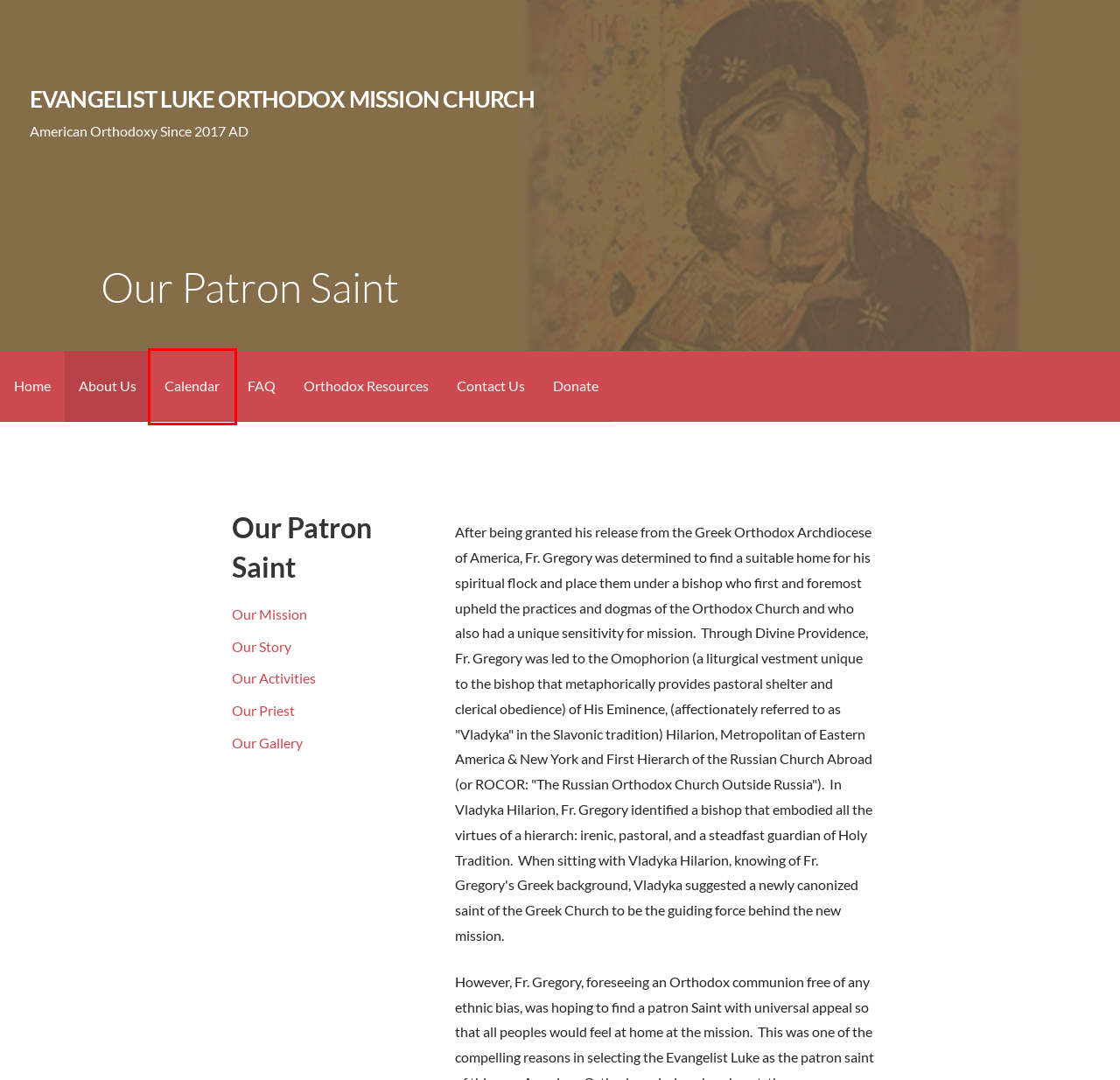You have a screenshot of a webpage with a red bounding box around an element. Choose the best matching webpage description that would appear after clicking the highlighted element. Here are the candidates:
A. Frequently Asked Questions (FAQ) – Evangelist Luke Orthodox Mission Church
B. Our Gallery – Evangelist Luke Orthodox Mission Church
C. About Us – Evangelist Luke Orthodox Mission Church
D. Orthodox Resources – Evangelist Luke Orthodox Mission Church
E. Donate – Evangelist Luke Orthodox Mission Church
F. Contact Us – Evangelist Luke Orthodox Mission Church
G. Evangelist Luke Orthodox Mission Church – American Orthodoxy Since 2017 AD
H. Our Monthly Schedule – Evangelist Luke Orthodox Mission Church

H